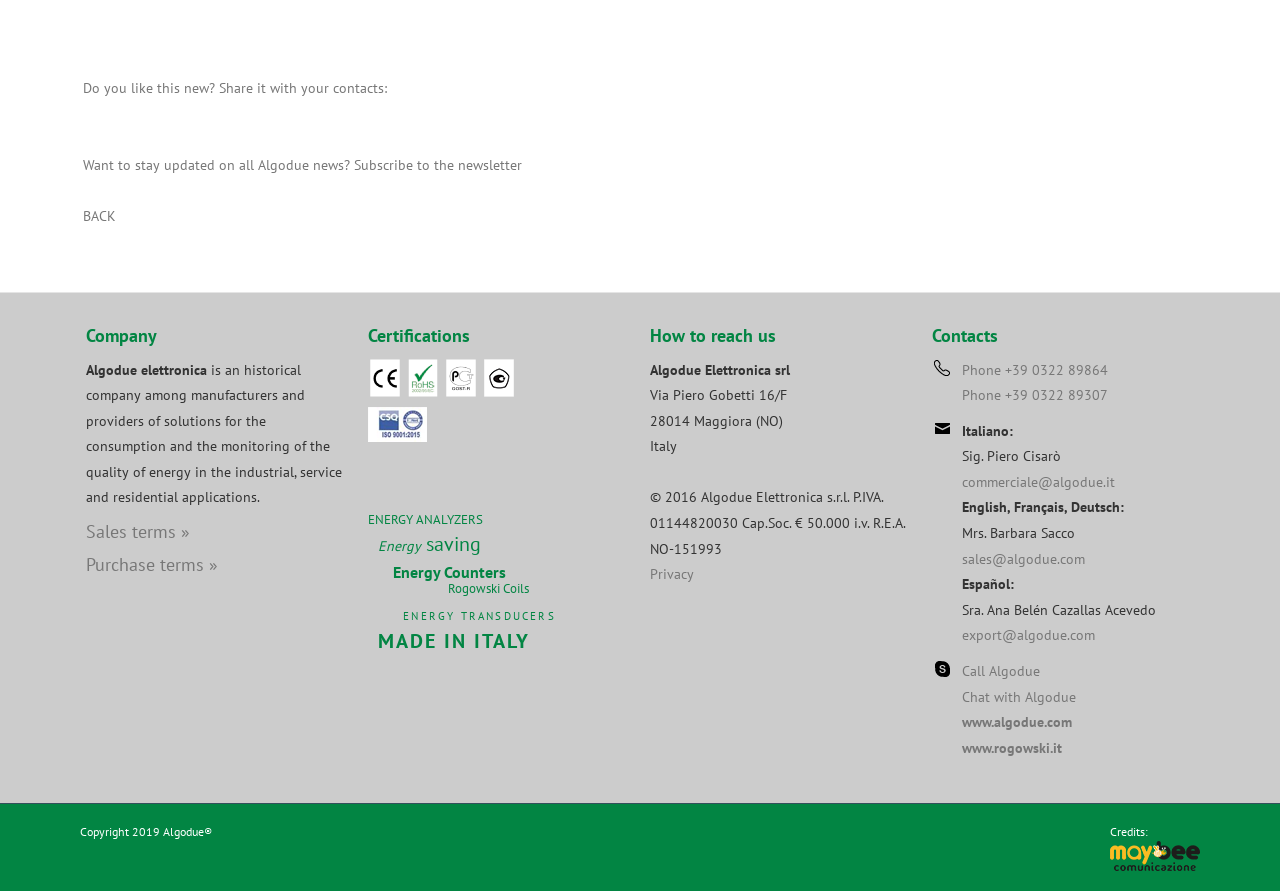What is the purpose of the 'Energy Analyzers'?
Please give a well-detailed answer to the question.

The 'Energy Analyzers' is mentioned under the 'ENERGY ANALYZERS' section, which is related to energy saving, as indicated by the nearby text 'Energy saving'.